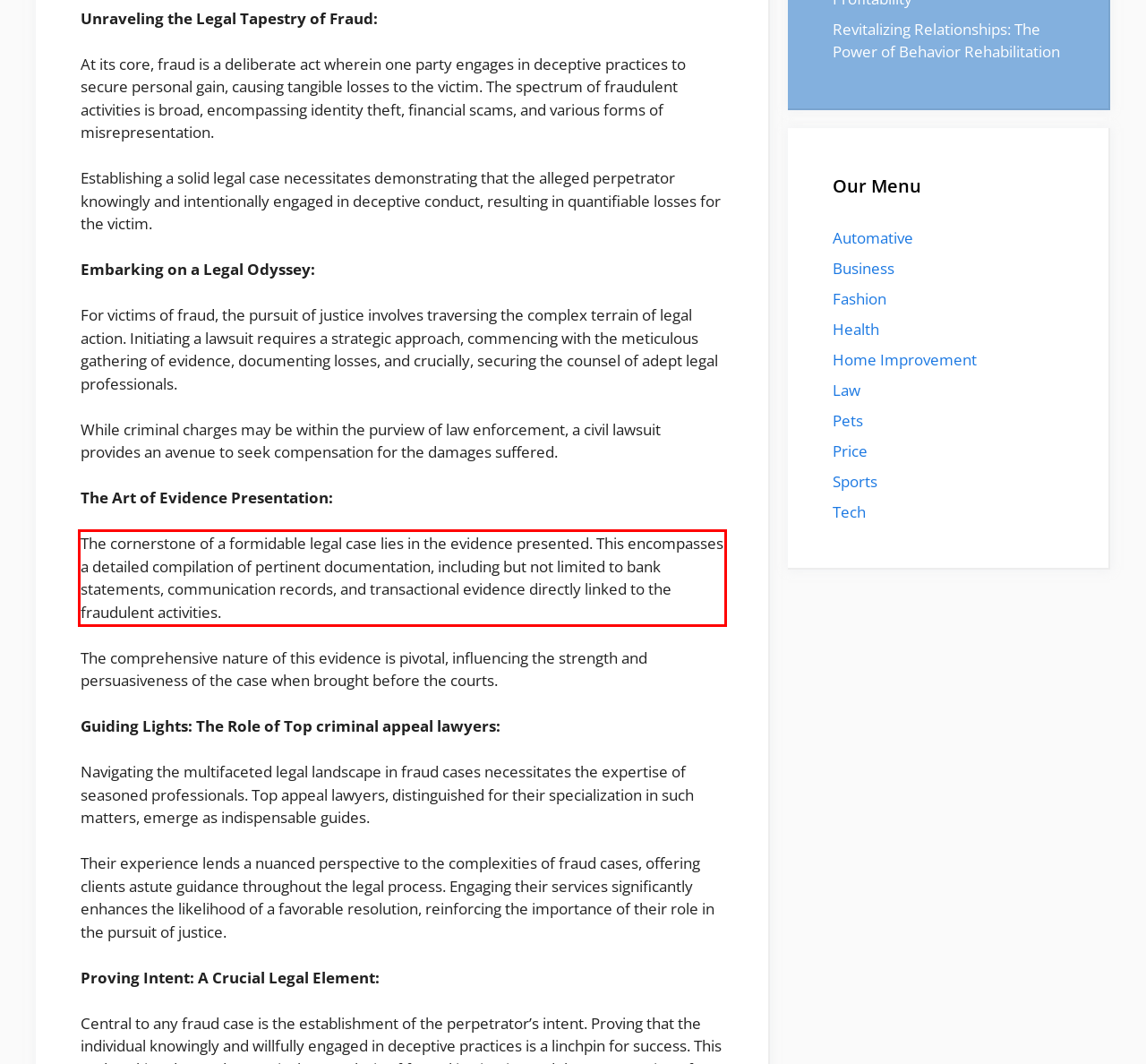Locate the red bounding box in the provided webpage screenshot and use OCR to determine the text content inside it.

The cornerstone of a formidable legal case lies in the evidence presented. This encompasses a detailed compilation of pertinent documentation, including but not limited to bank statements, communication records, and transactional evidence directly linked to the fraudulent activities.